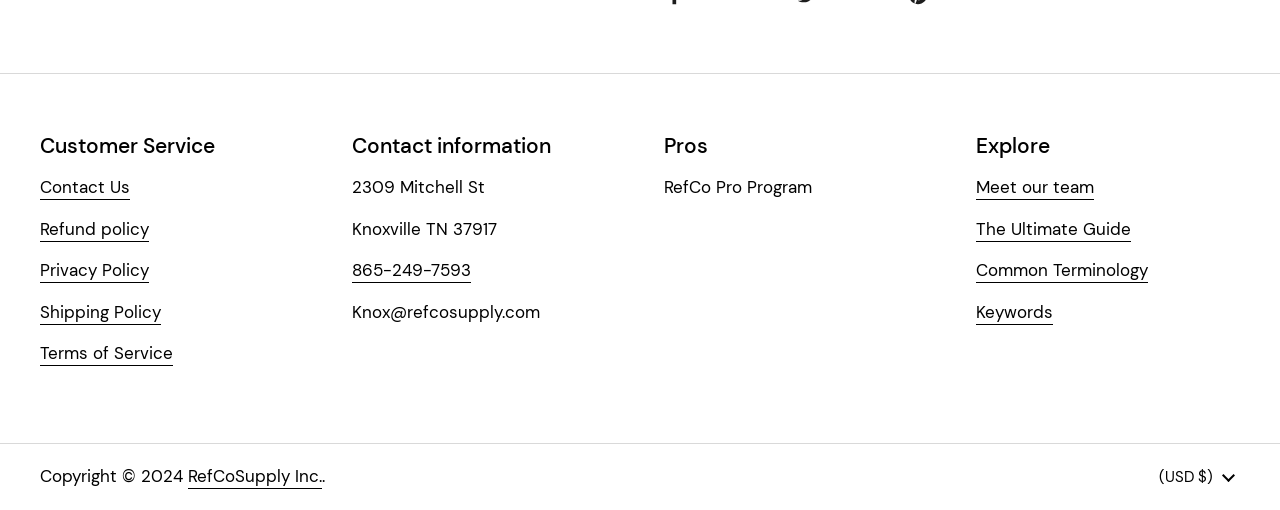What is the name of the program mentioned under 'Pros'?
Using the information from the image, provide a comprehensive answer to the question.

The program name can be found under the 'Pros' heading, which is located in the right section of the webpage. The program name is provided as a static text, 'RefCo Pro Program', under the 'Pros' heading.